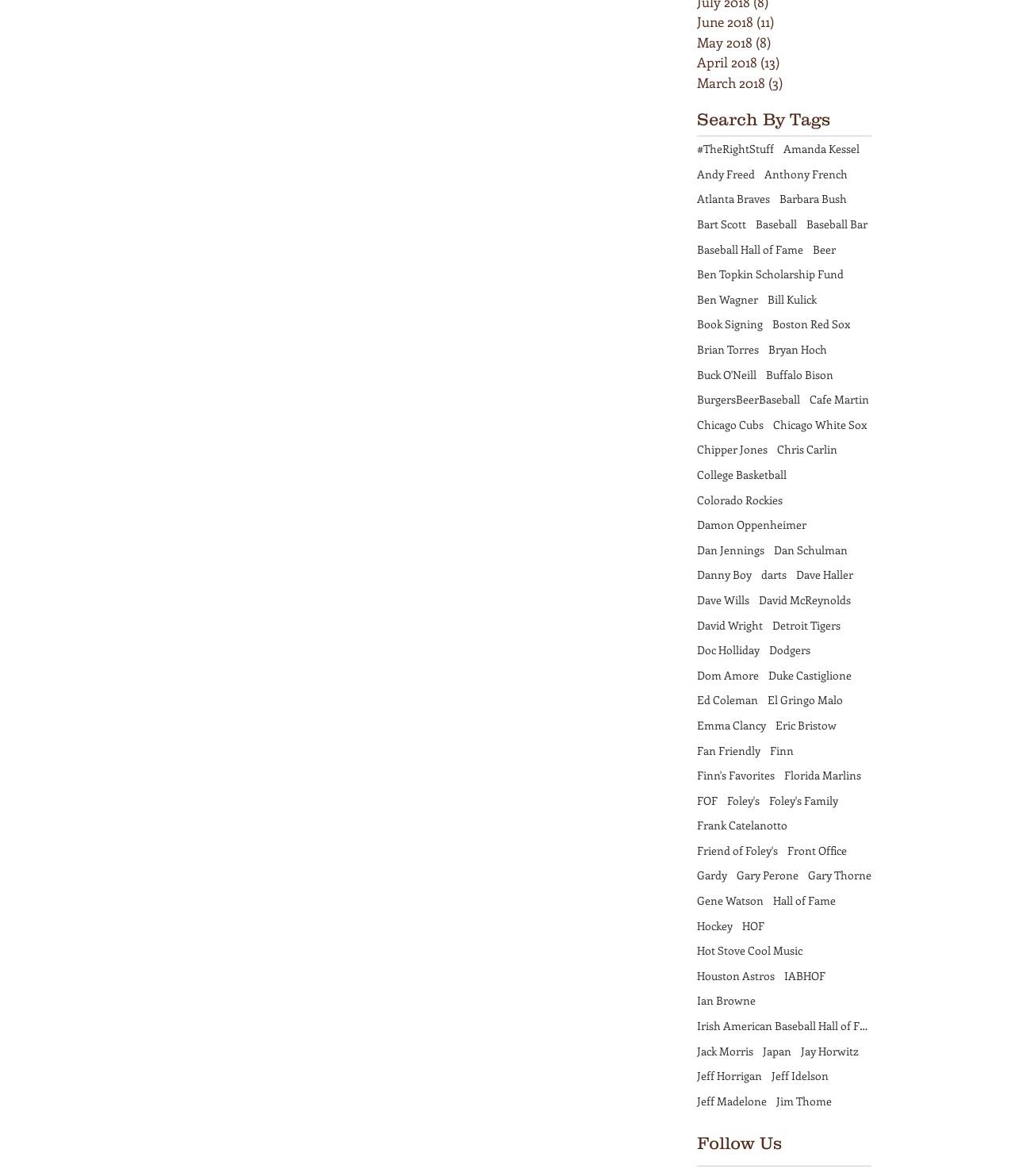Find and specify the bounding box coordinates that correspond to the clickable region for the instruction: "View posts from June 2018".

[0.687, 0.01, 0.851, 0.028]